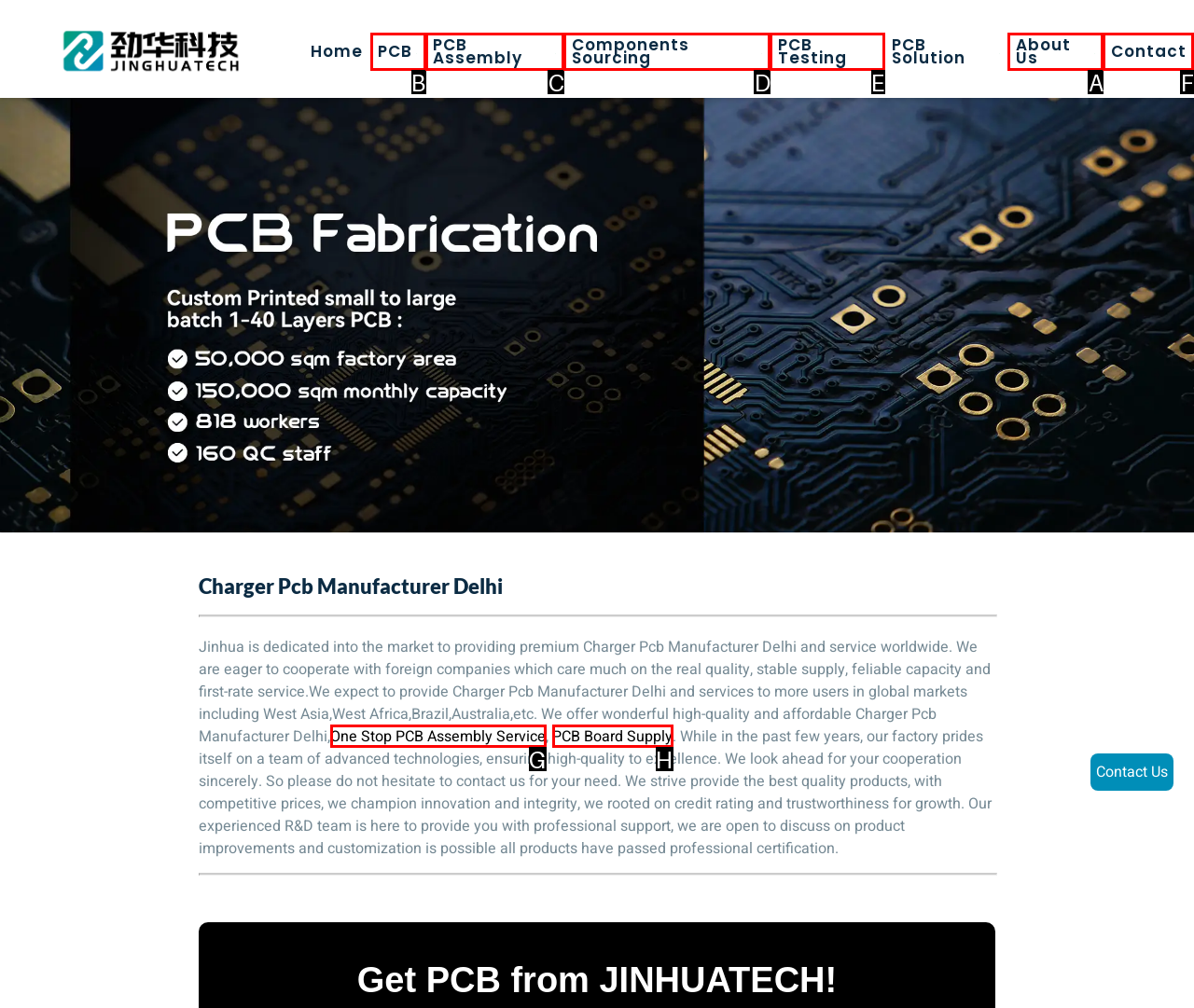Determine which element should be clicked for this task: Explore About Us
Answer with the letter of the selected option.

A